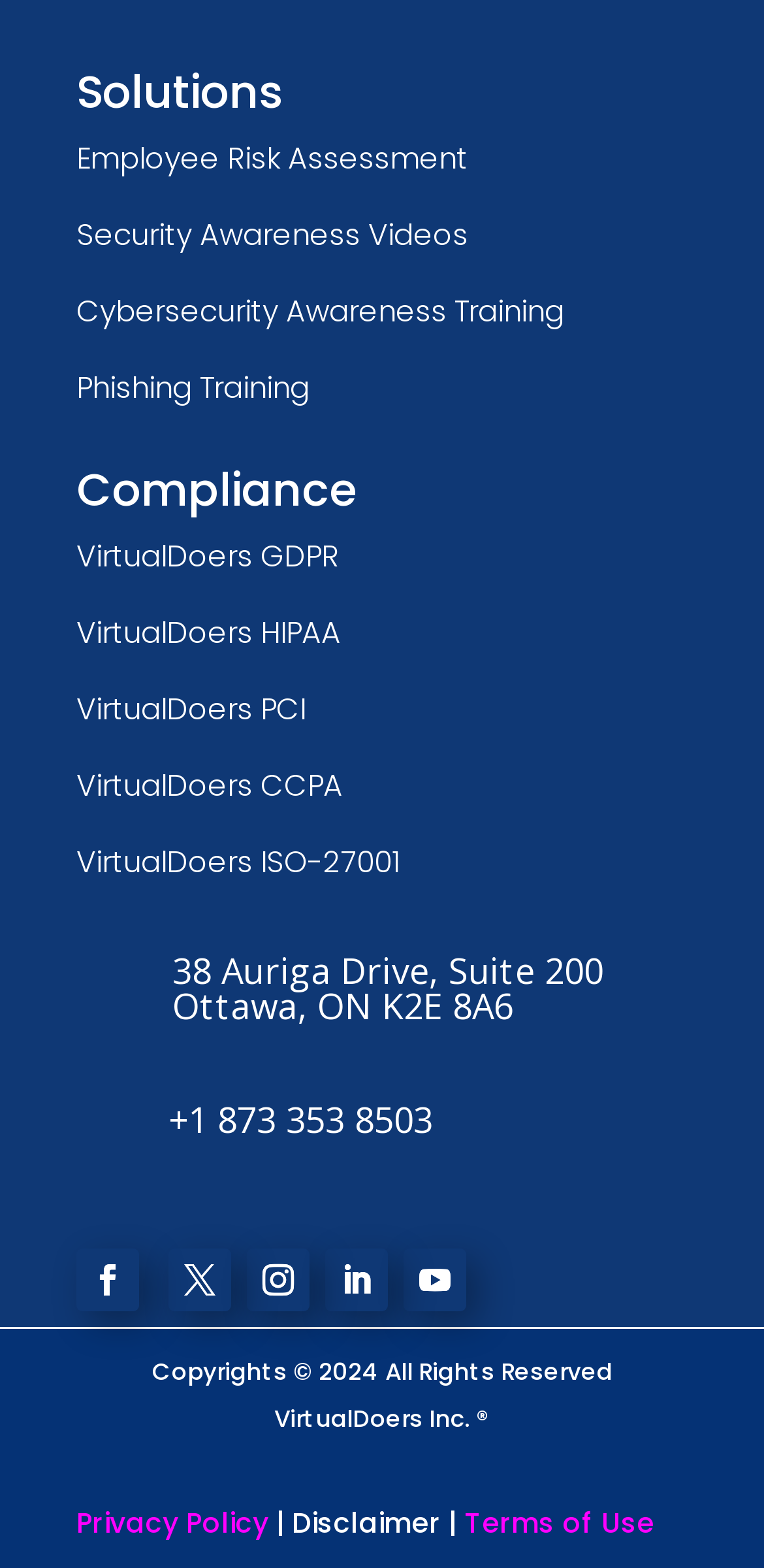What is the copyright year of VirtualDoers Inc.?
Please ensure your answer to the question is detailed and covers all necessary aspects.

The webpage has a static text 'Copyrights © 2024 All Rights Reserved VirtualDoers Inc. ®', which indicates that the copyright year of VirtualDoers Inc. is 2024.